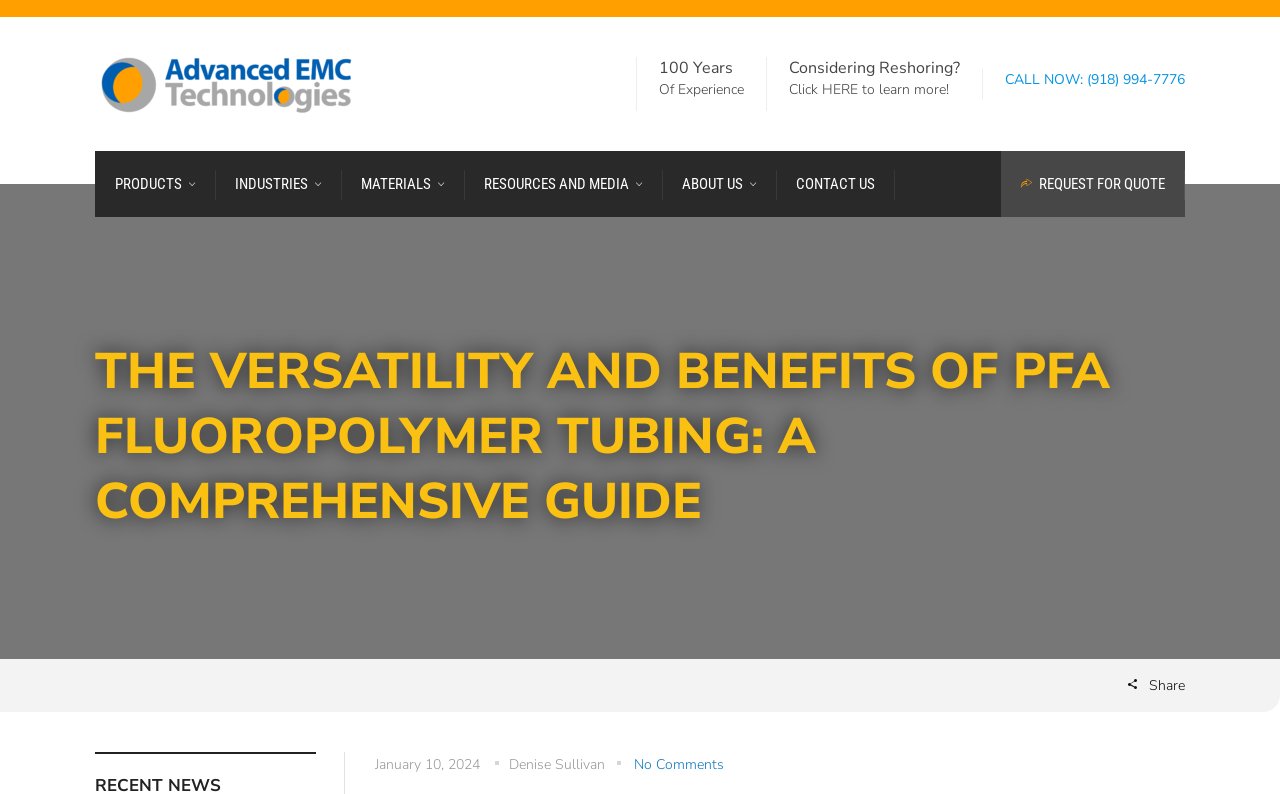Please answer the following question using a single word or phrase: 
How many links are in the top navigation menu?

5